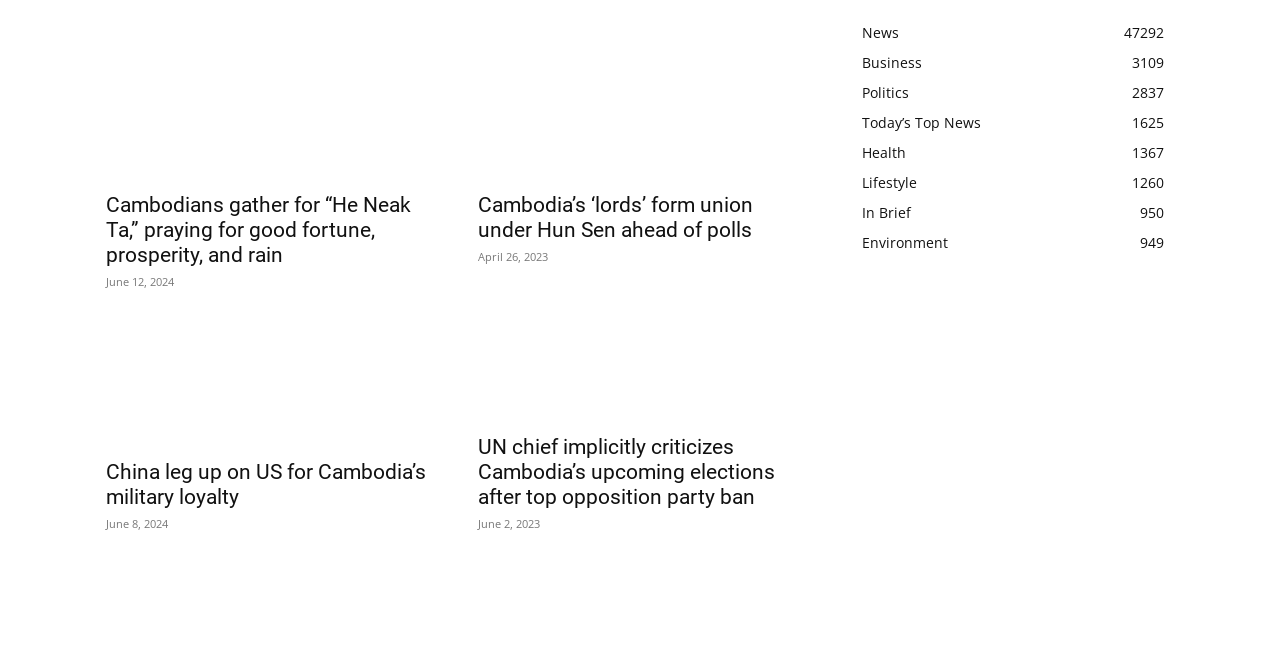What is the date of the third news article?
From the screenshot, provide a brief answer in one word or phrase.

April 26, 2023